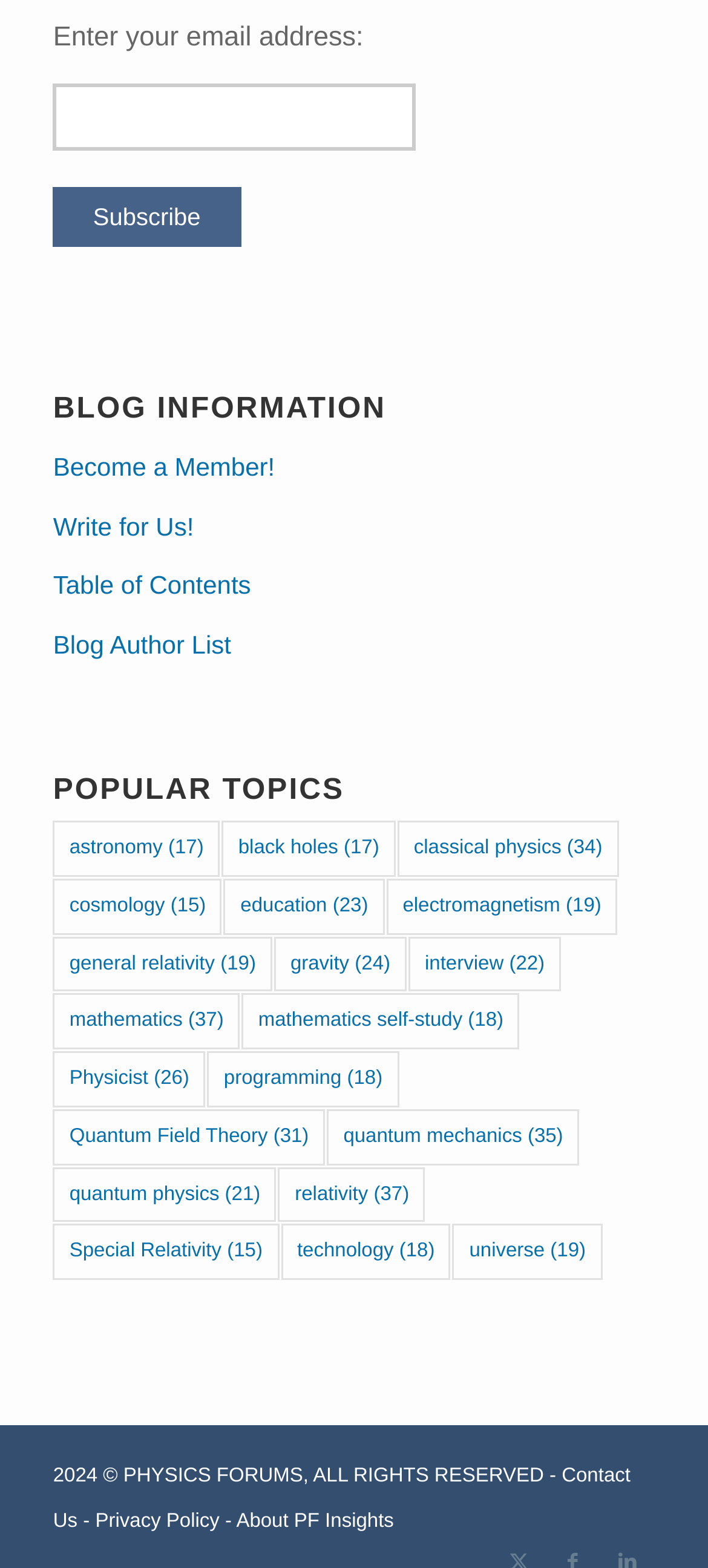Could you highlight the region that needs to be clicked to execute the instruction: "Click the button to copy a link to this post to clipboard"?

None